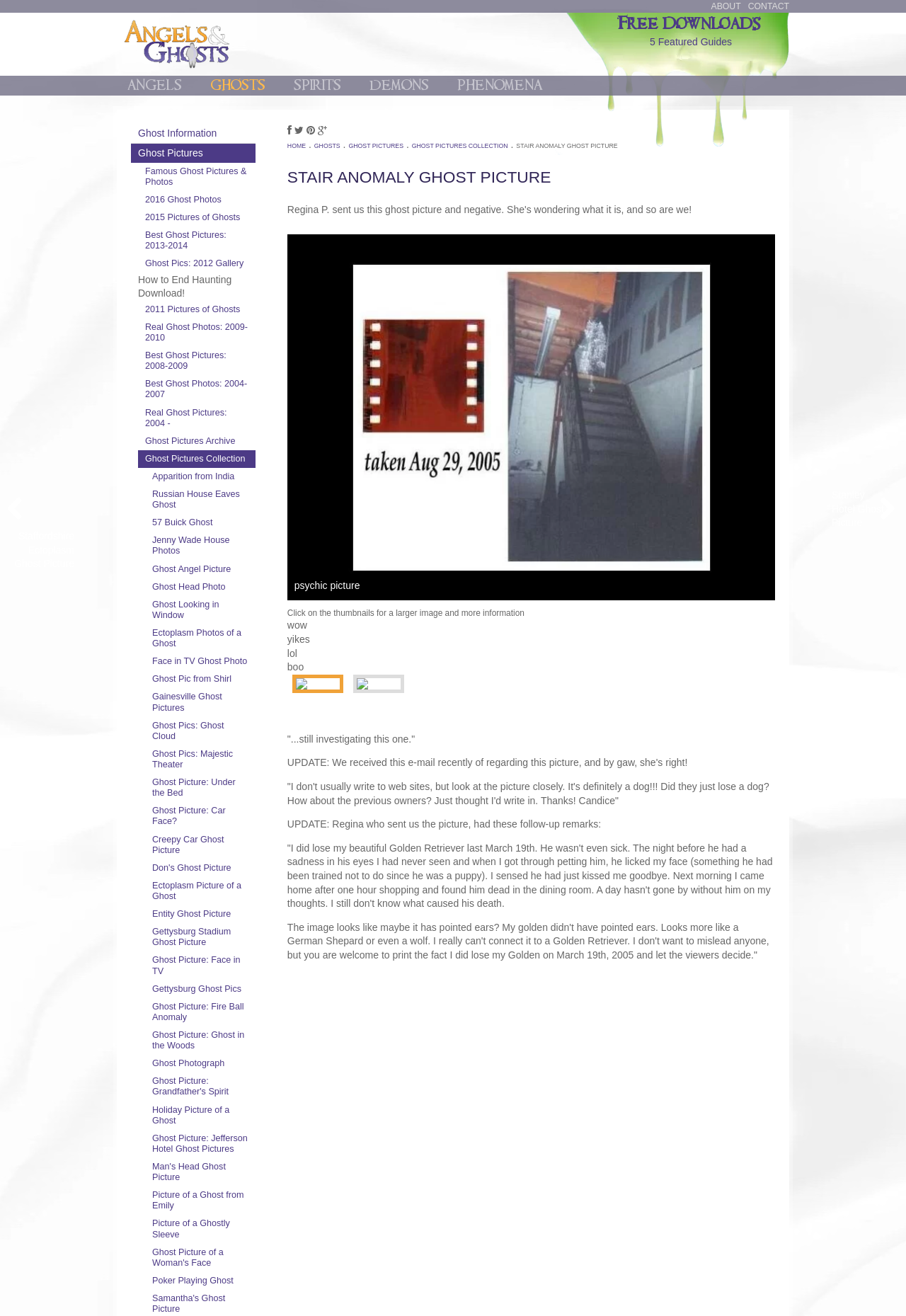What is the subject of the ghost picture on this webpage?
From the screenshot, provide a brief answer in one word or phrase.

A dog